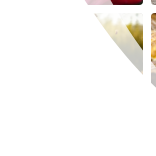What shape are the honeycomb cells?
Provide a one-word or short-phrase answer based on the image.

Hexagonal